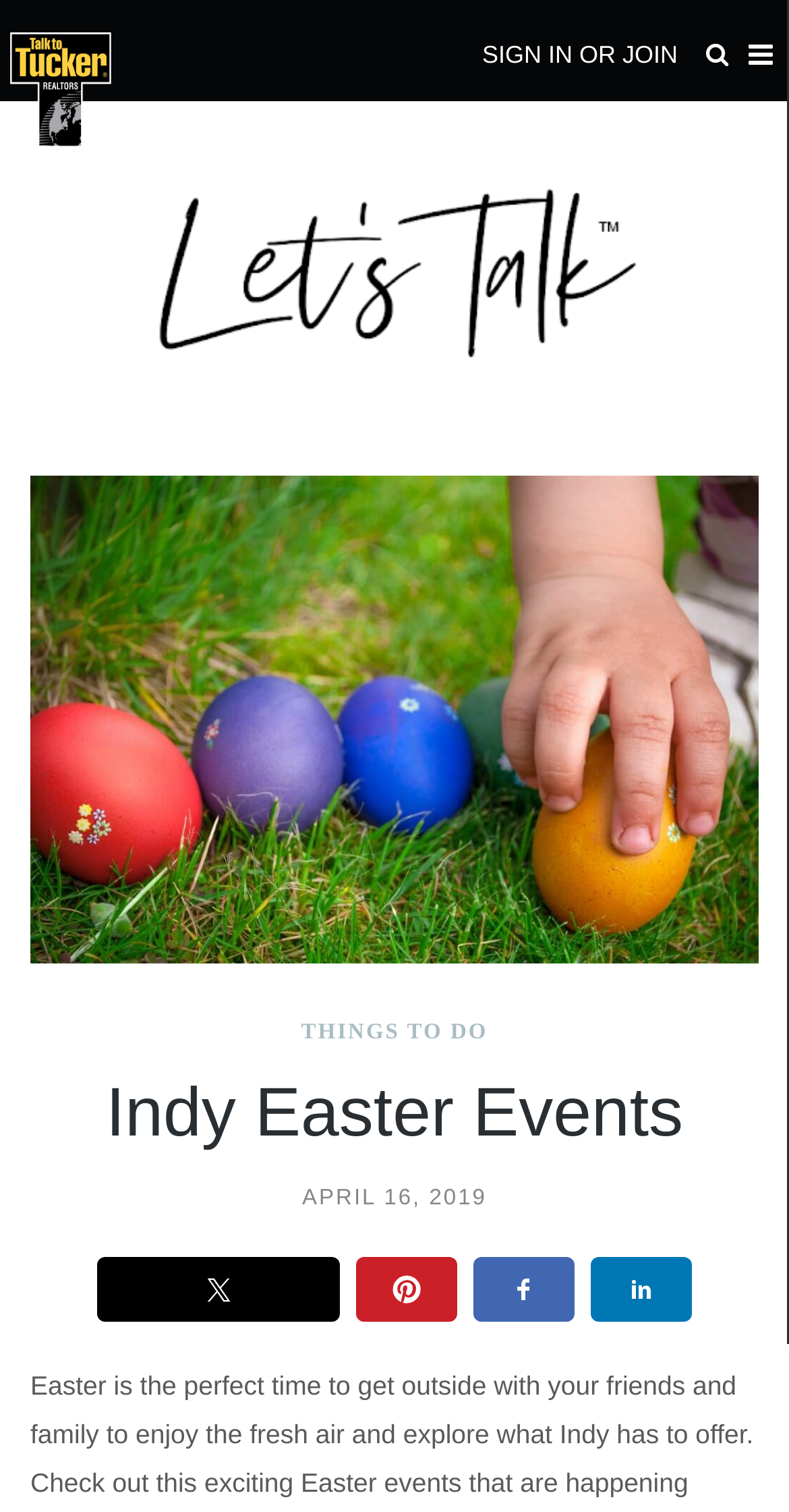How many social media sharing buttons are there?
Using the image, provide a detailed and thorough answer to the question.

I counted the number of social media sharing buttons at the bottom of the webpage. There are four buttons, each representing a different social media platform: Twitter, Pinterest, Facebook, and LinkedIn.